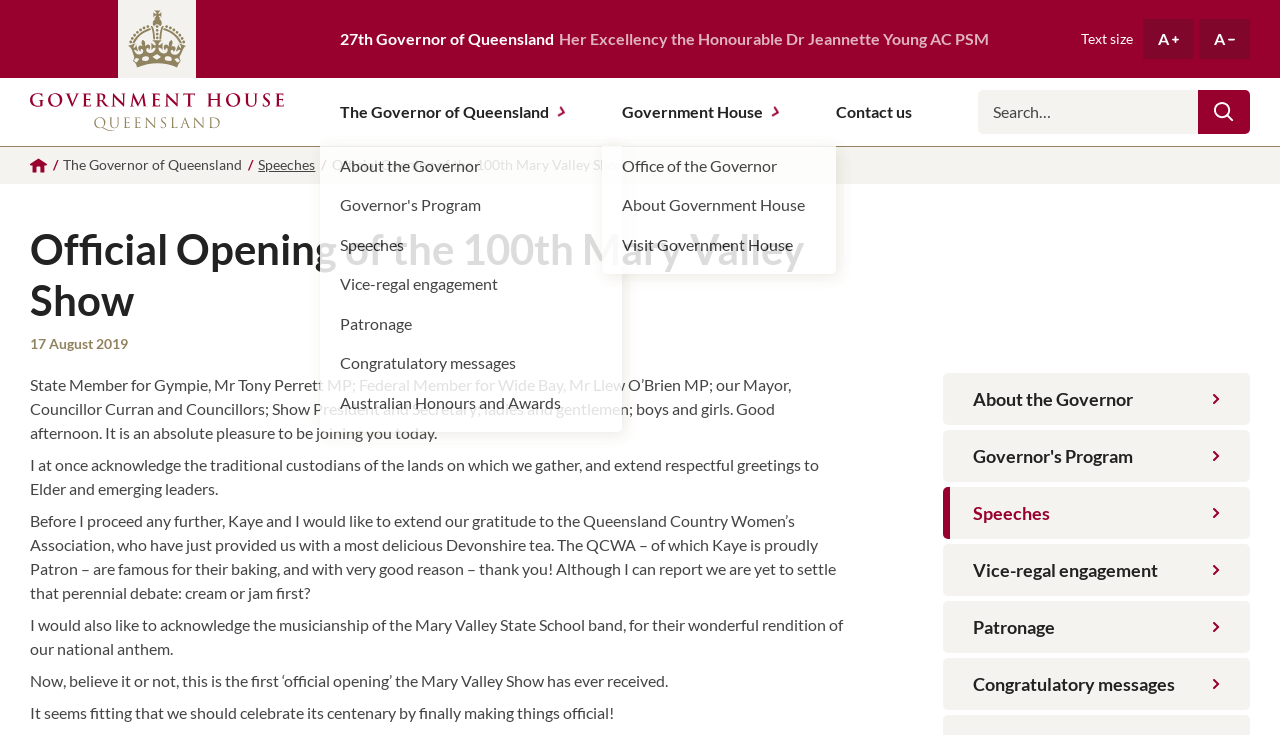What organization provided the Devonshire tea?
Based on the image, please offer an in-depth response to the question.

I found the answer by looking at the text element that says 'The QCWA – of which Kaye is proudly Patron – are famous for their baking, and with very good reason – thank you!' which suggests that the Queensland Country Women’s Association provided the Devonshire tea.